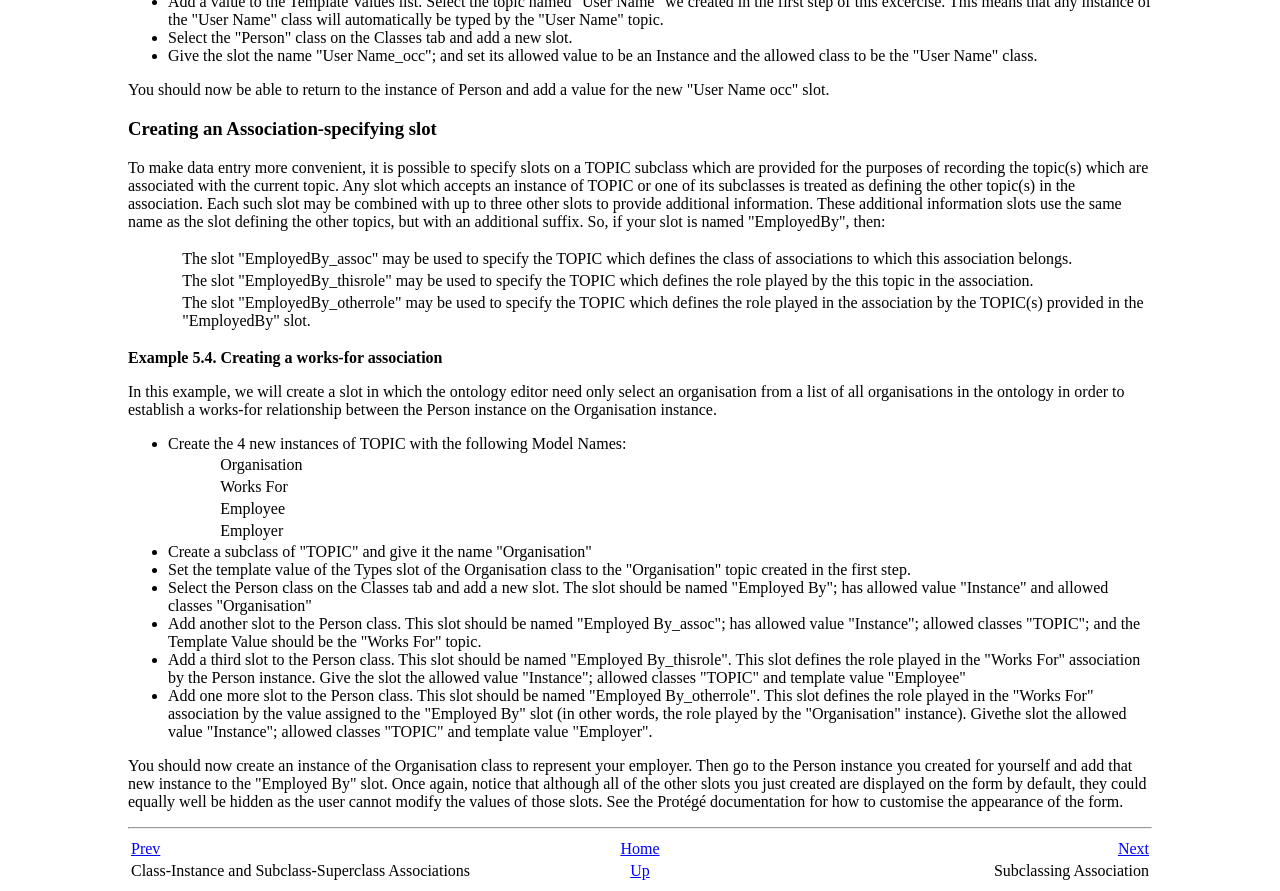What is the purpose of creating an association-specifying slot?
Please look at the screenshot and answer in one word or a short phrase.

To make data entry more convenient